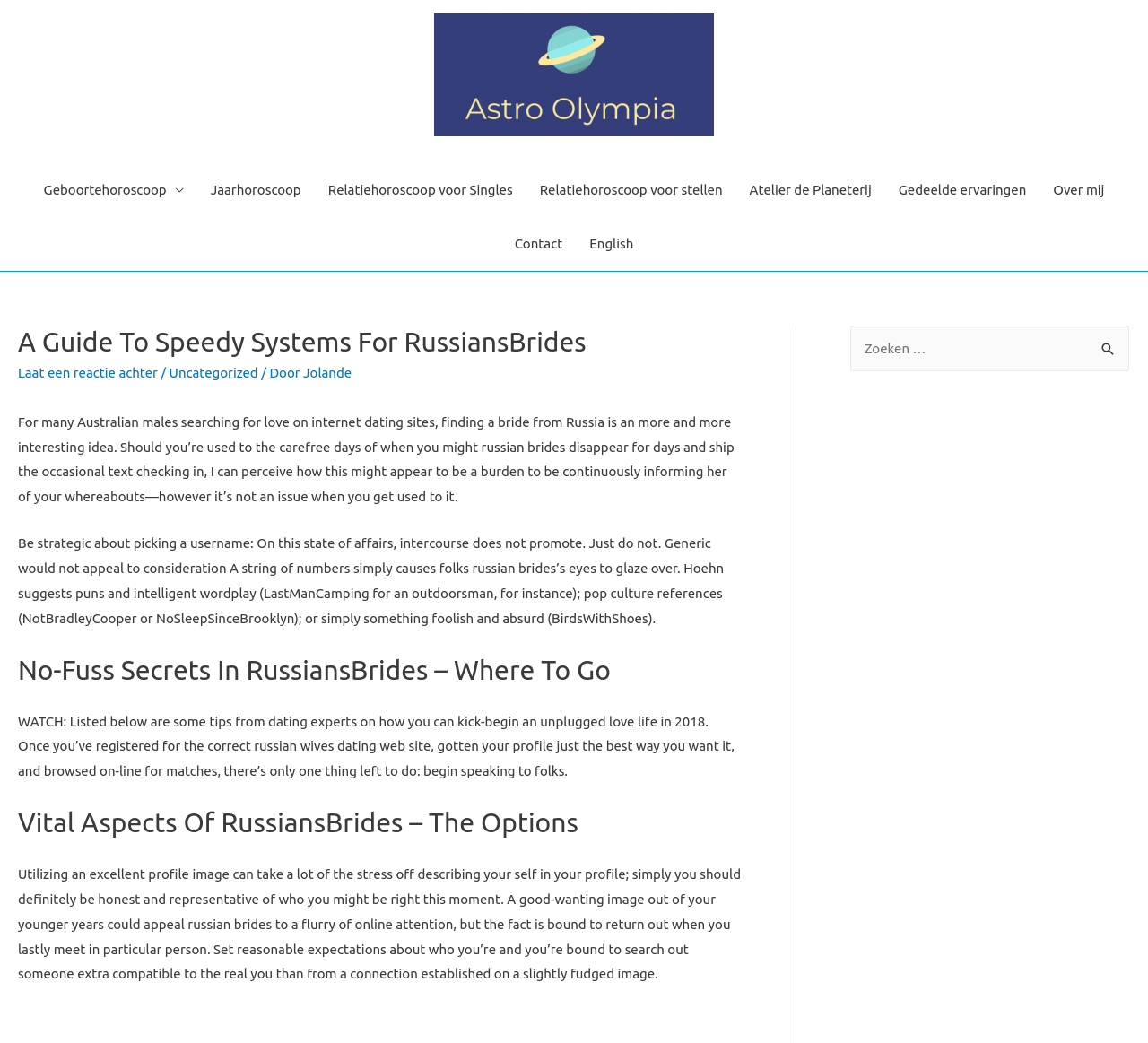Give a one-word or phrase response to the following question: What type of content is presented in the main section of the webpage?

Dating advice